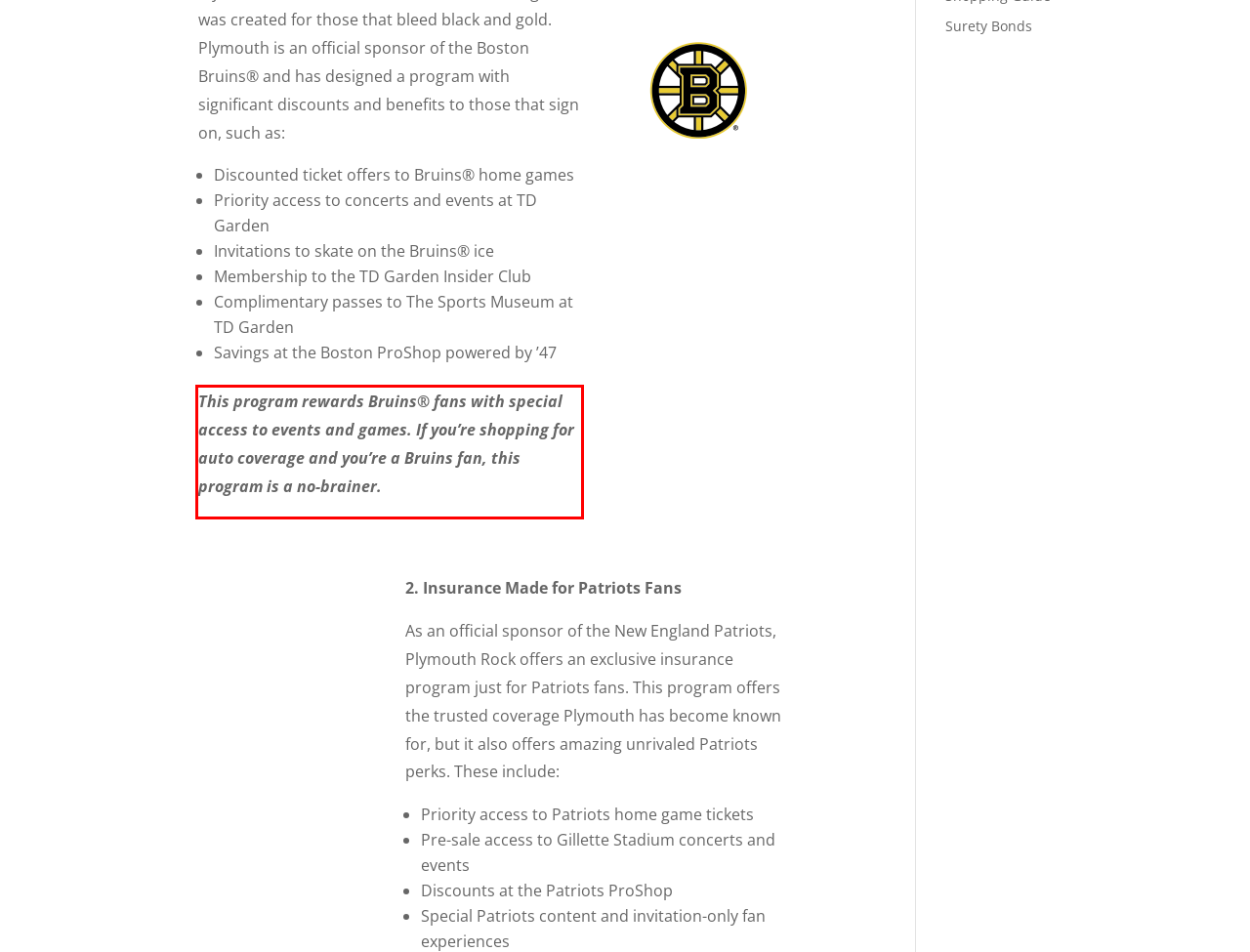Examine the screenshot of the webpage, locate the red bounding box, and generate the text contained within it.

This program rewards Bruins® fans with special access to events and games. If you’re shopping for auto coverage and you’re a Bruins fan, this program is a no-brainer.